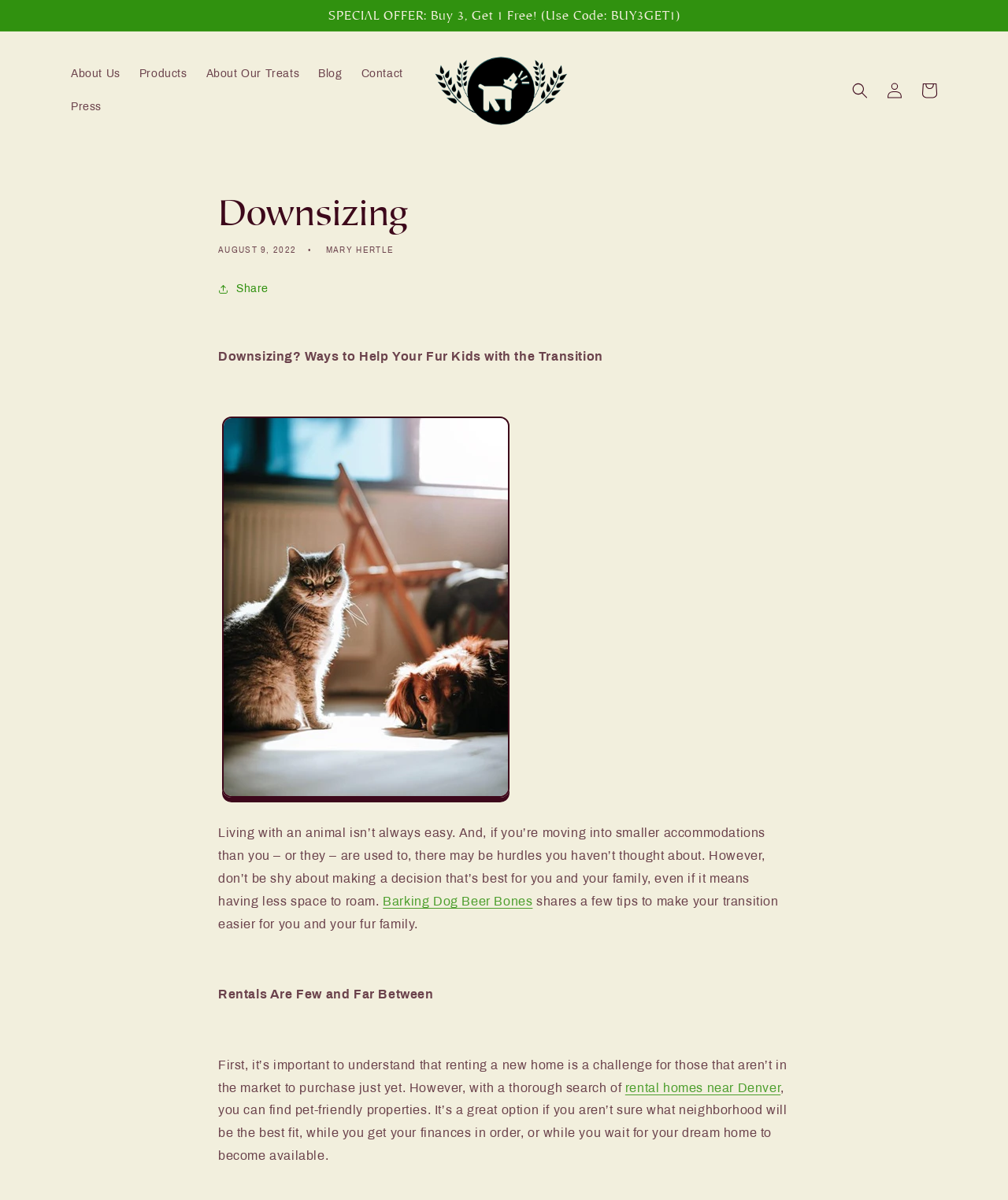Provide the bounding box coordinates of the UI element this sentence describes: "About Us".

[0.061, 0.048, 0.129, 0.076]